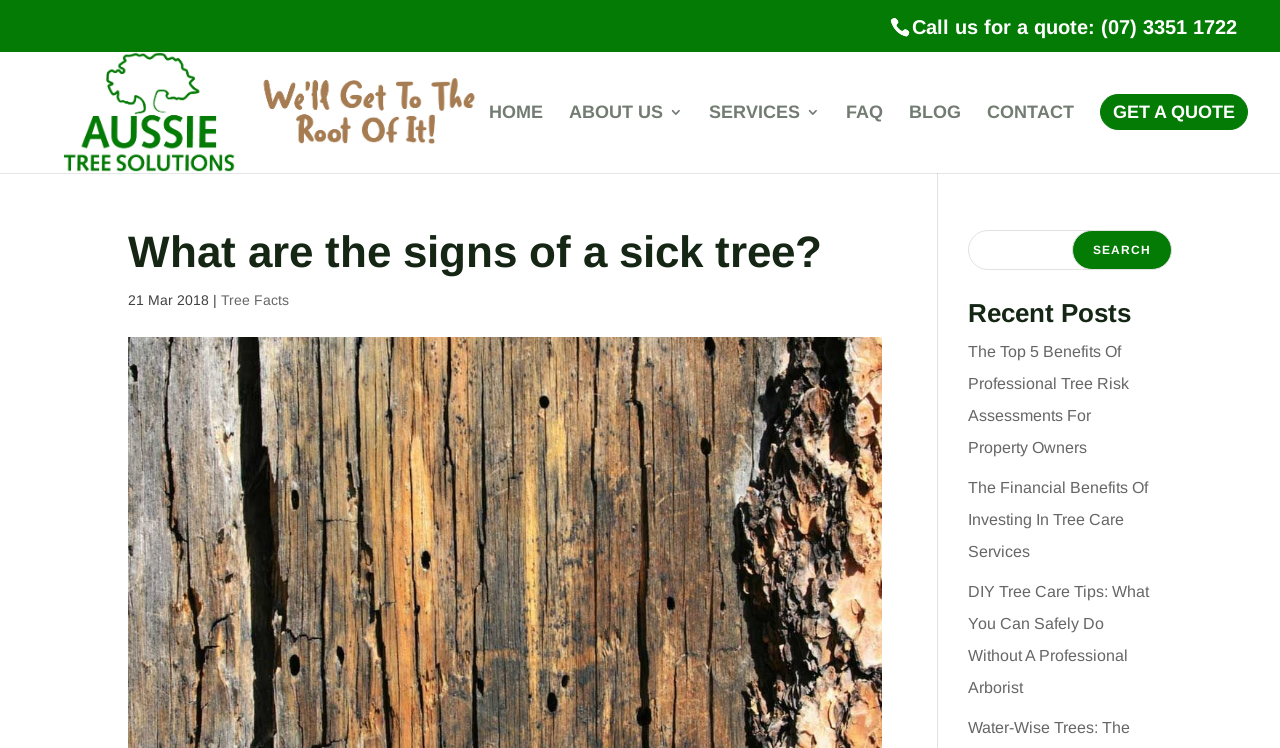Using the format (top-left x, top-left y, bottom-right x, bottom-right y), and given the element description, identify the bounding box coordinates within the screenshot: name="s" placeholder="Search …" title="Search for:"

[0.053, 0.069, 0.953, 0.072]